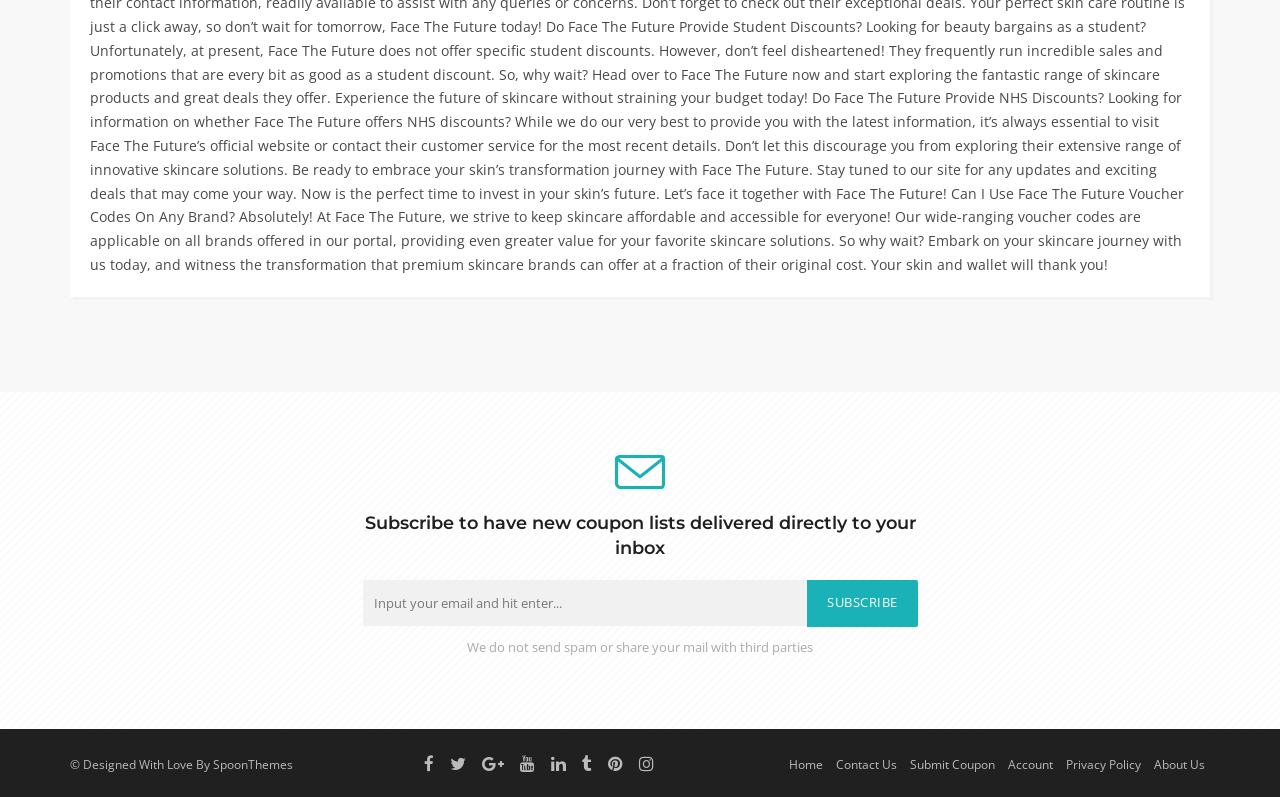What is the statement below the textbox?
Please interpret the details in the image and answer the question thoroughly.

The statement below the textbox reads 'We do not send spam or share your mail with third parties', which is a reassurance to users that their email address will not be used for spamming or shared with third parties.